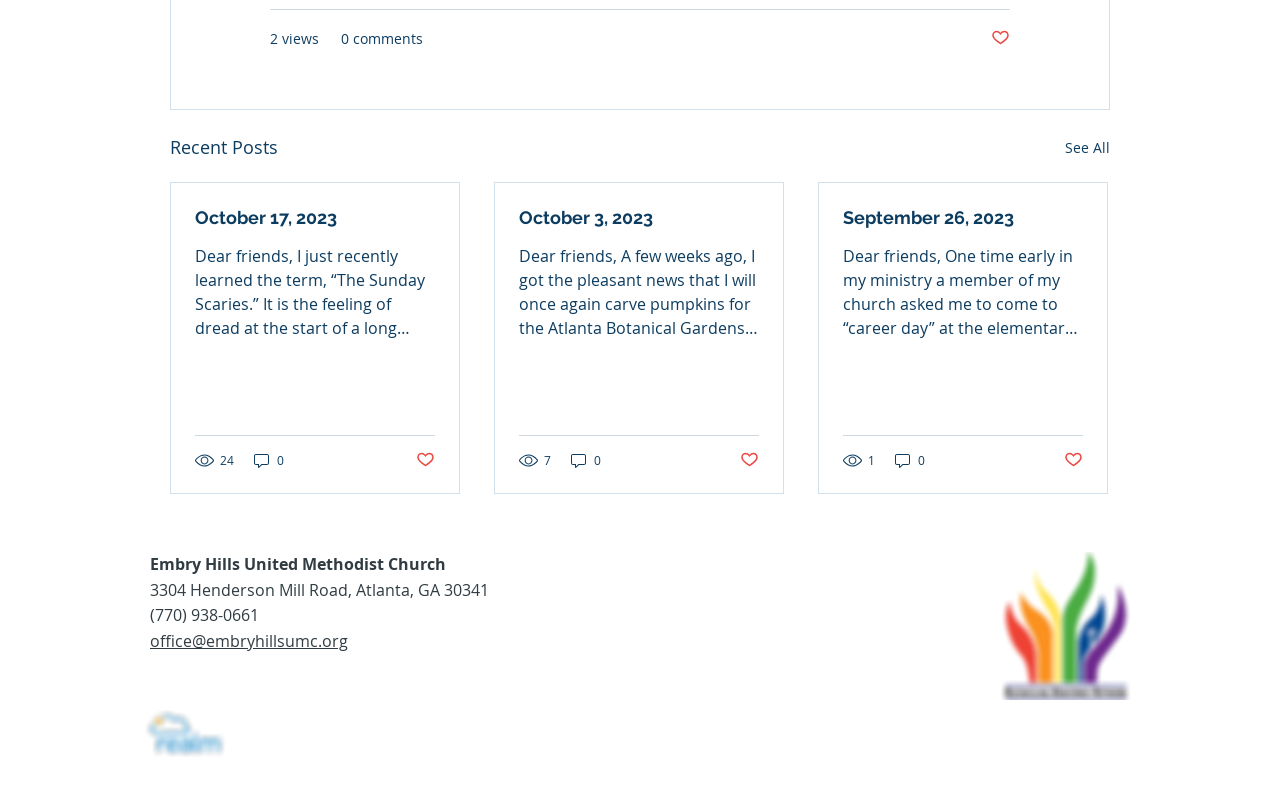Locate the bounding box coordinates of the area to click to fulfill this instruction: "Click on a post to read more". The bounding box should be presented as four float numbers between 0 and 1, in the order [left, top, right, bottom].

[0.134, 0.229, 0.359, 0.617]